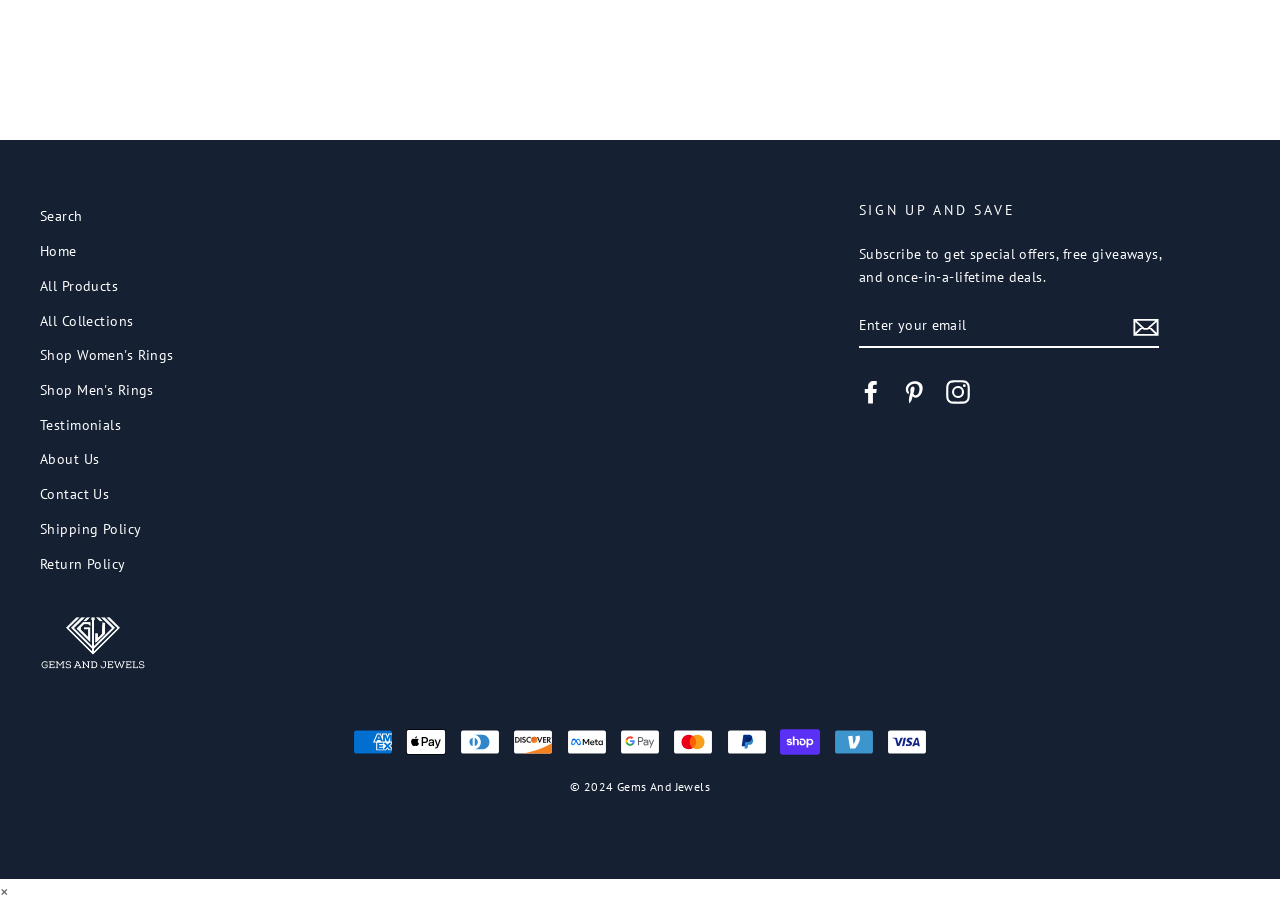Please find the bounding box coordinates (top-left x, top-left y, bottom-right x, bottom-right y) in the screenshot for the UI element described as follows: Meet the ’09-10 Boston Celtics

None